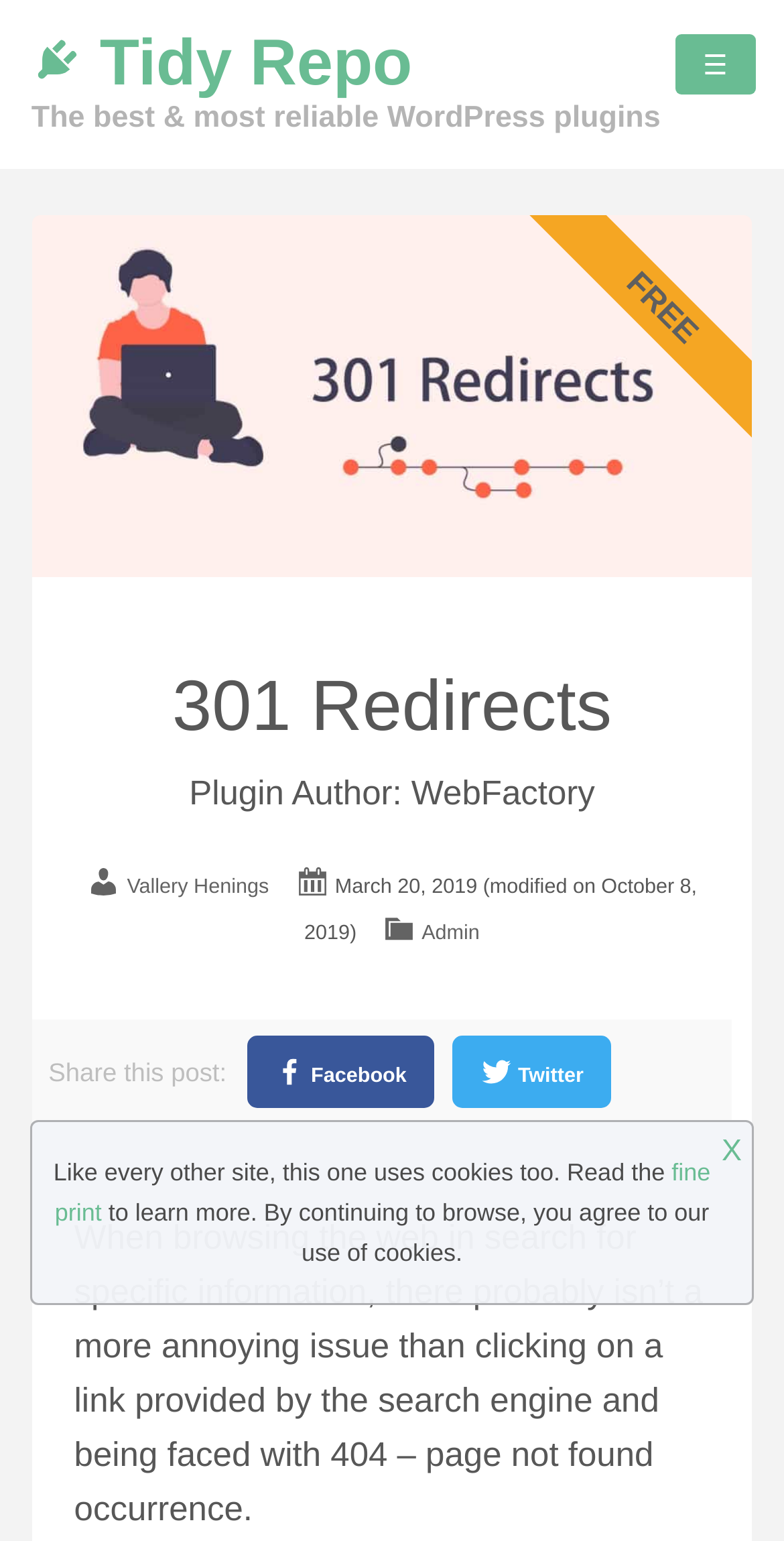Find the bounding box coordinates corresponding to the UI element with the description: "Suggest a Plugin". The coordinates should be formatted as [left, top, right, bottom], with values as floats between 0 and 1.

[0.04, 0.176, 0.96, 0.203]